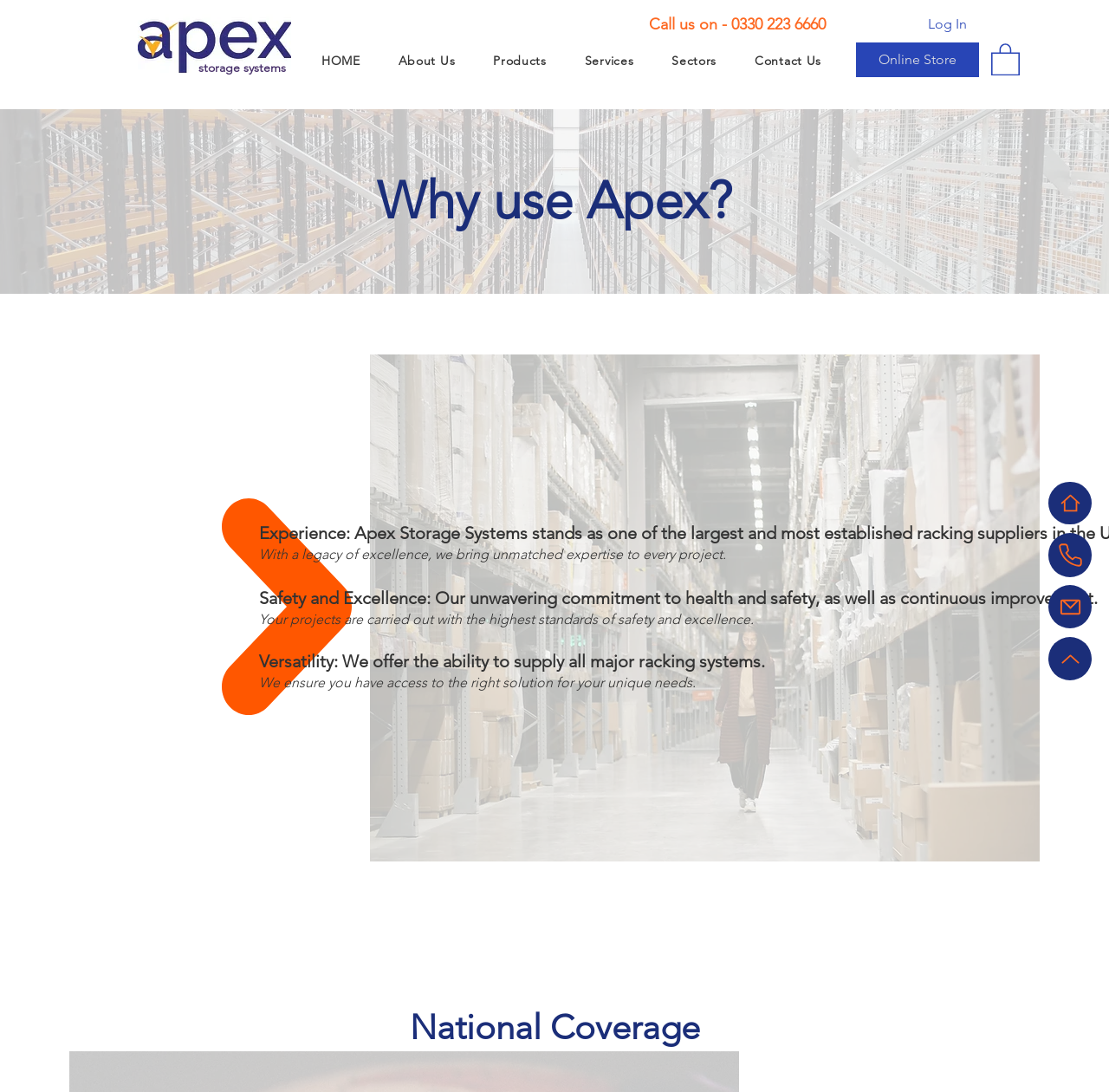Give the bounding box coordinates for the element described as: "Products".

[0.431, 0.041, 0.507, 0.071]